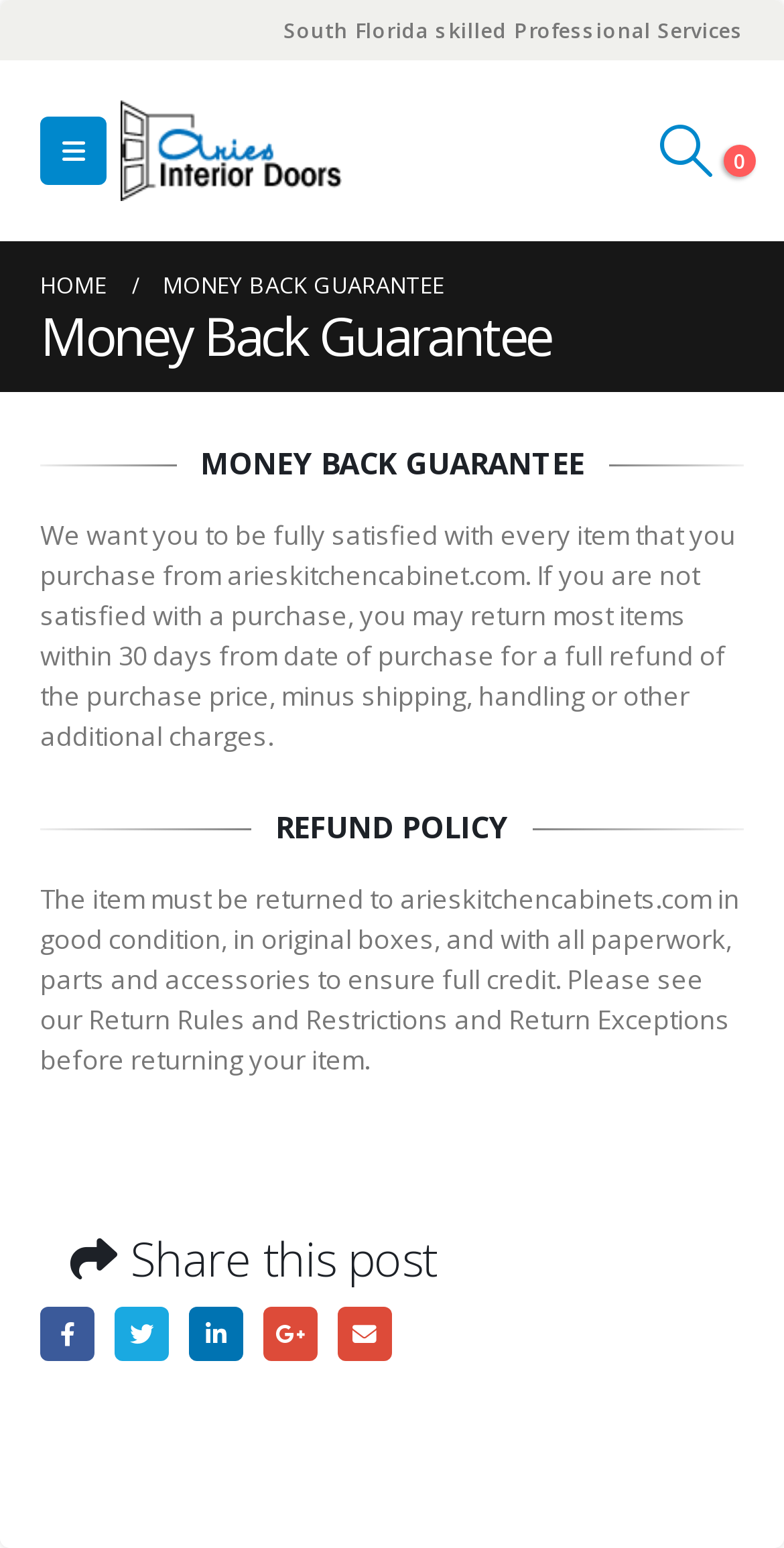Could you identify the text that serves as the heading for this webpage?

Money Back Guarantee